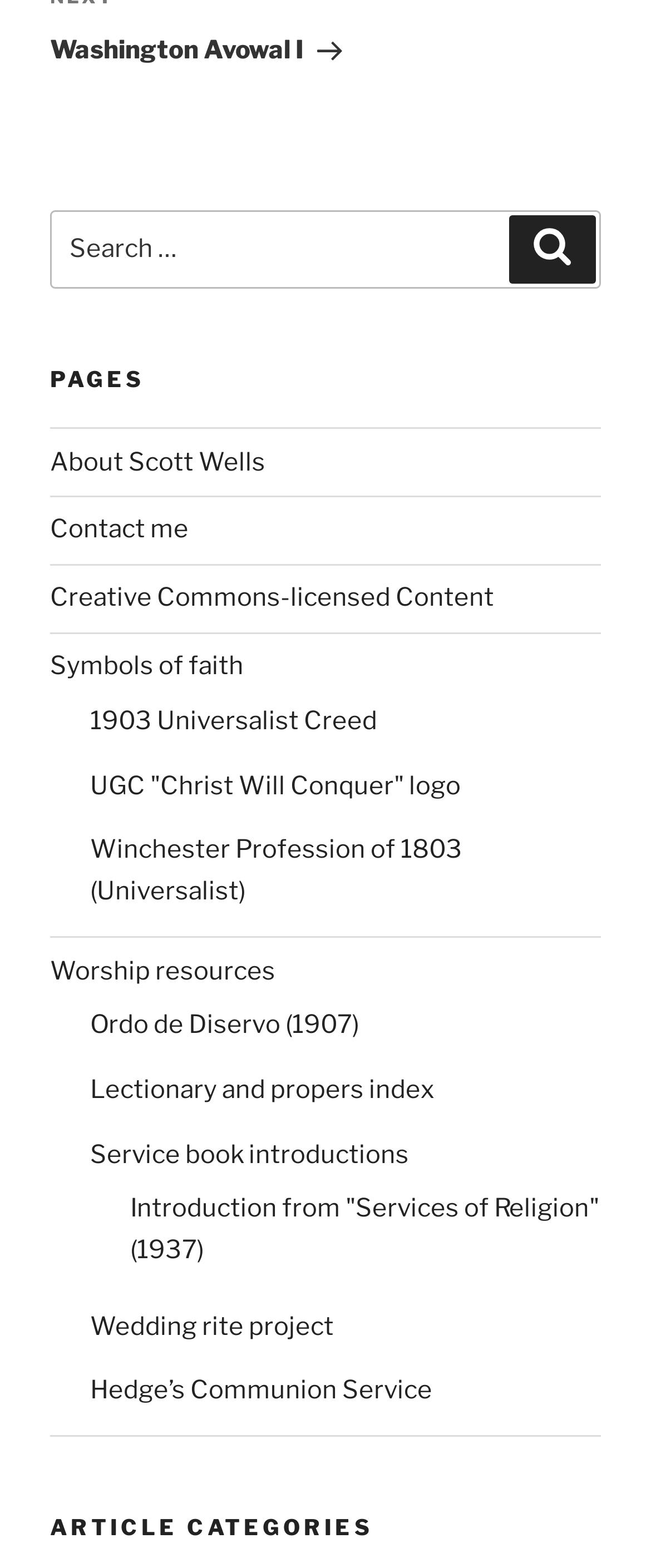How many links are available under the 'PAGES' section?
Examine the image and provide an in-depth answer to the question.

The 'PAGES' section contains 9 links, including 'About Scott Wells', 'Contact me', 'Creative Commons-licensed Content', and others. These links provide access to various pages within the website.